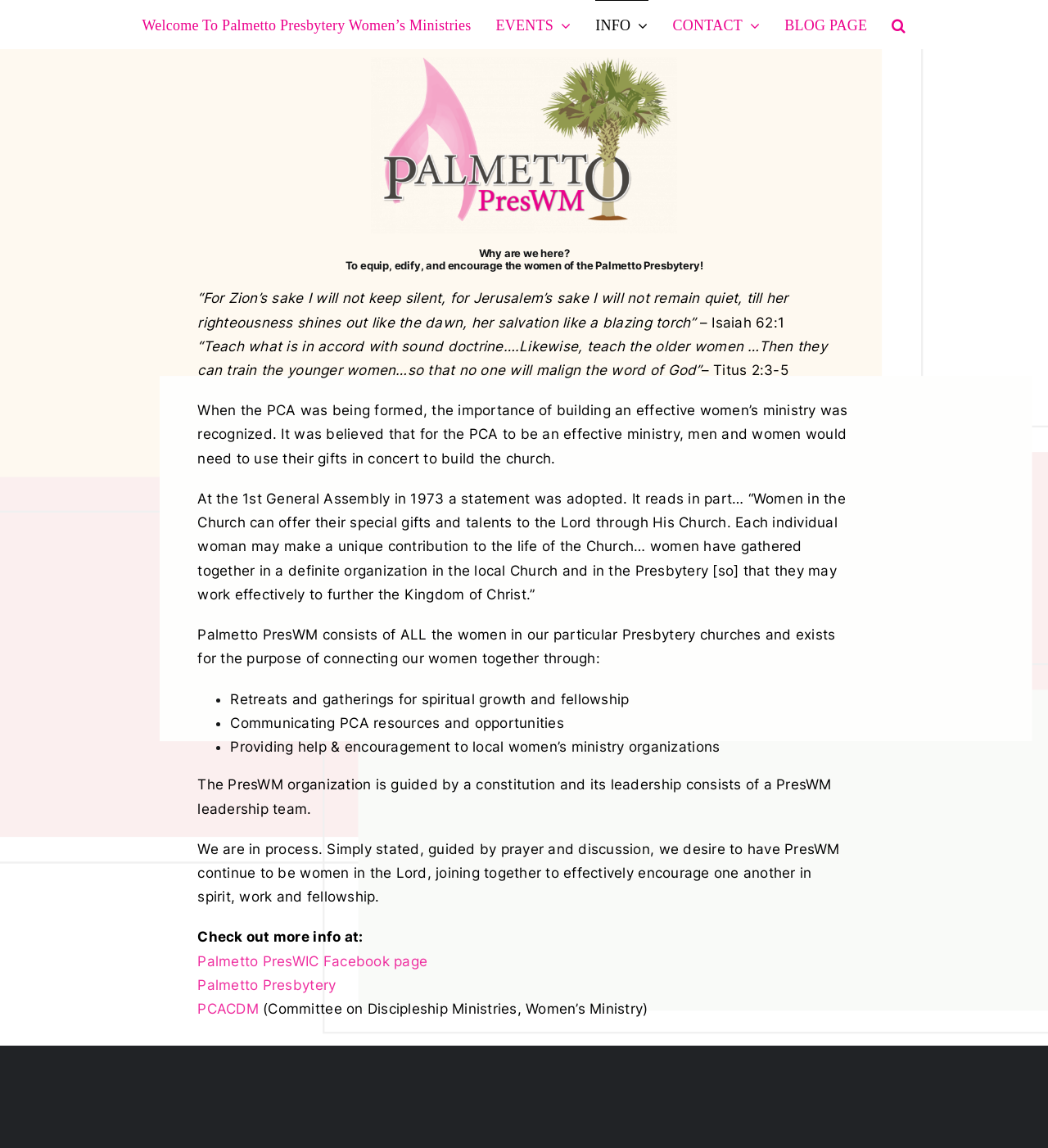Provide the bounding box coordinates of the section that needs to be clicked to accomplish the following instruction: "Go to the top of the page."

[0.904, 0.888, 0.941, 0.913]